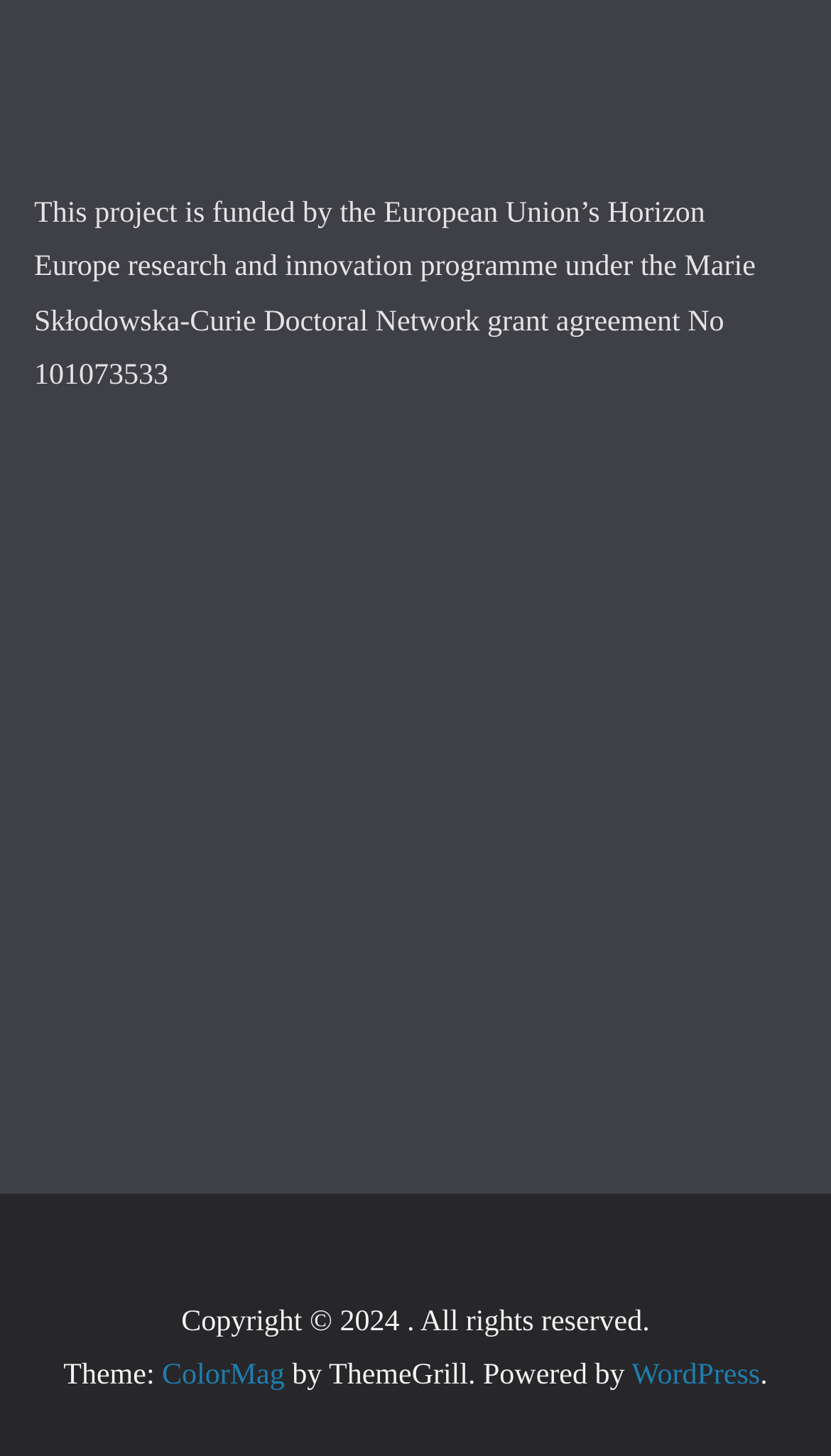What is the theme of this website?
Please provide a single word or phrase answer based on the image.

ColorMag